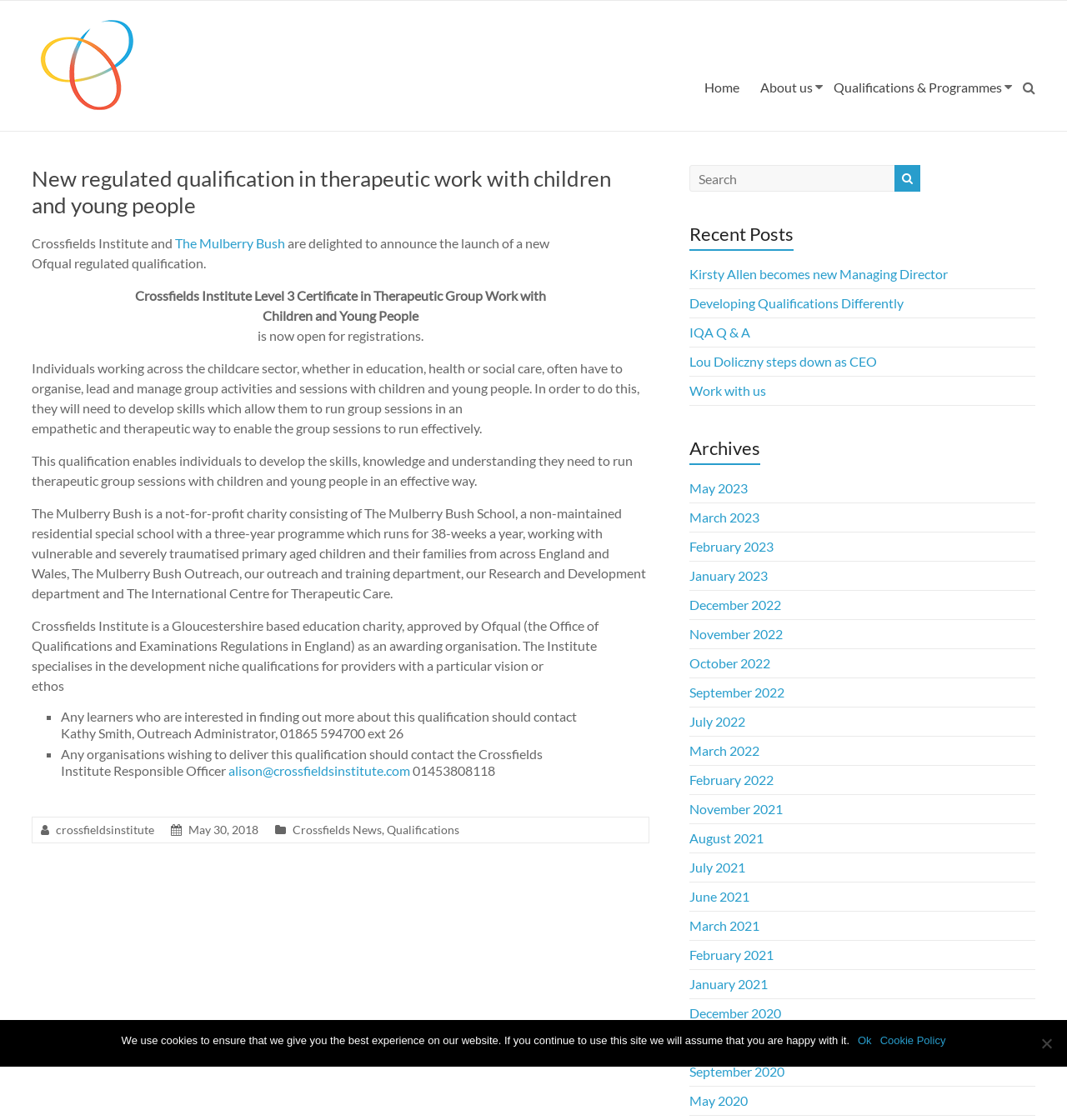Illustrate the webpage thoroughly, mentioning all important details.

The webpage is about Crossfields Institute, a research institute, awarding organization, higher education institution, and consultancy. At the top, there is a logo and a link to the institute's homepage. Below the logo, there is a brief description of the institute.

The main content of the webpage is an article about a new regulated qualification in therapeutic work with children and young people, launched by Crossfields Institute and The Mulberry Bush. The article explains the purpose and benefits of this qualification, which enables individuals to develop the skills, knowledge, and understanding needed to run therapeutic group sessions with children and young people.

On the right side of the webpage, there is a search bar and a section titled "Recent Posts" with links to several news articles. Below this section, there is an "Archives" section with links to news articles from different months and years.

At the bottom of the webpage, there is a footer section with links to the institute's social media profiles, a copyright notice, and a "Cookie Notice" dialog box that informs users about the use of cookies on the website.

Throughout the webpage, there are several links to other pages on the website, including the institute's homepage, qualifications, and news articles. The layout is clean and easy to navigate, with clear headings and concise text.